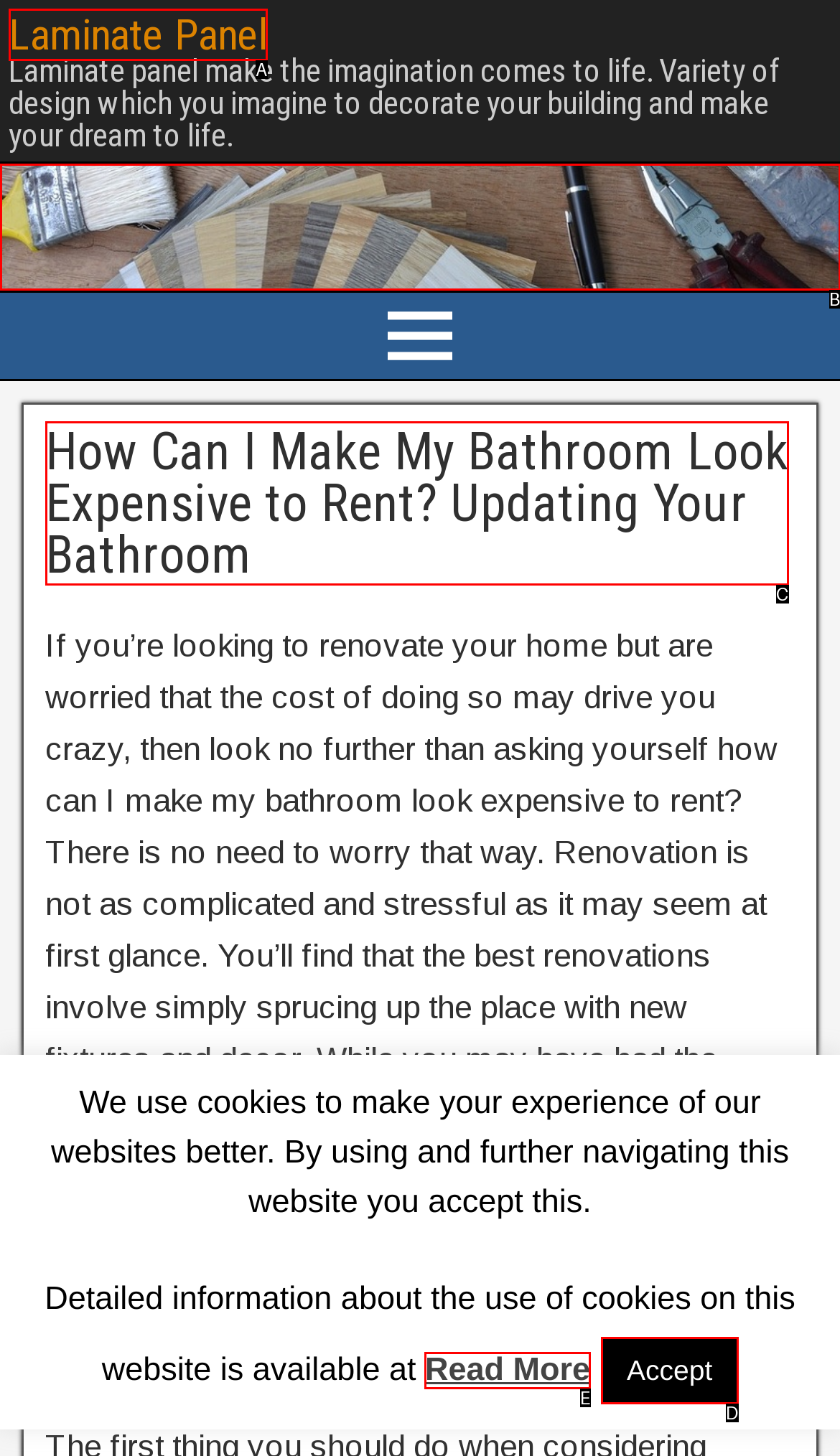Tell me which one HTML element best matches the description: Laminate Panel
Answer with the option's letter from the given choices directly.

A